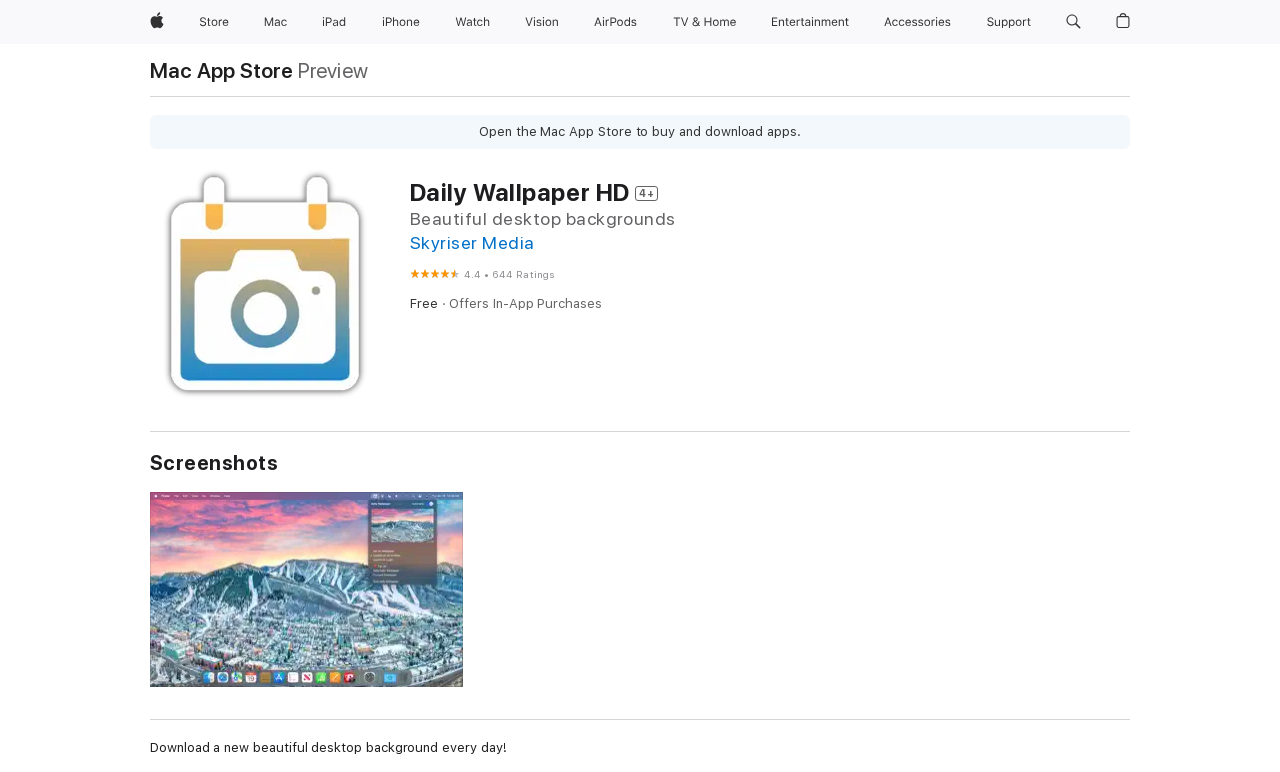Pinpoint the bounding box coordinates of the clickable element to carry out the following instruction: "Search apple.com."

[0.826, 0.0, 0.851, 0.057]